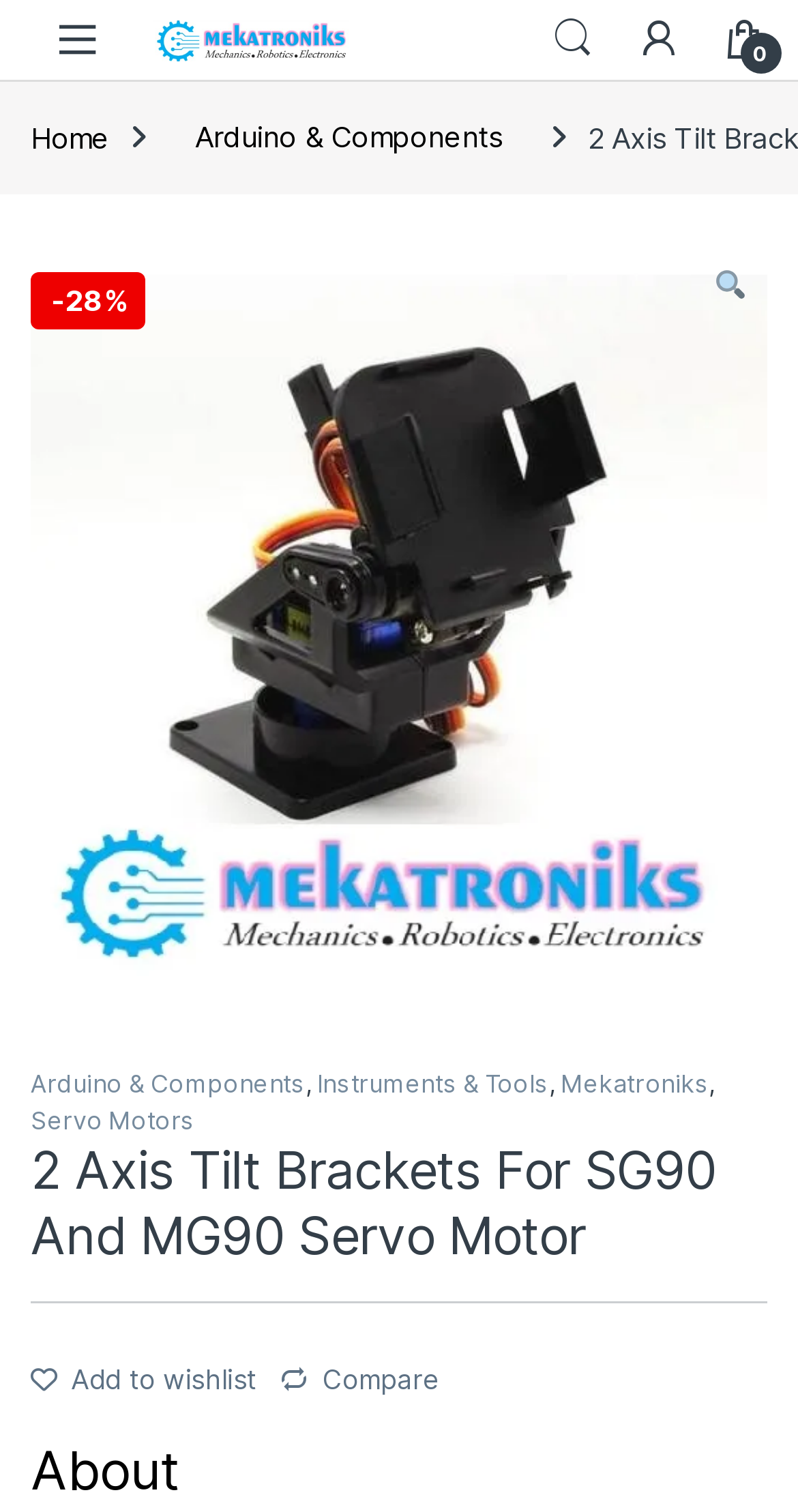Identify the webpage's primary heading and generate its text.

2 Axis Tilt Brackets For SG90 And MG90 Servo Motor